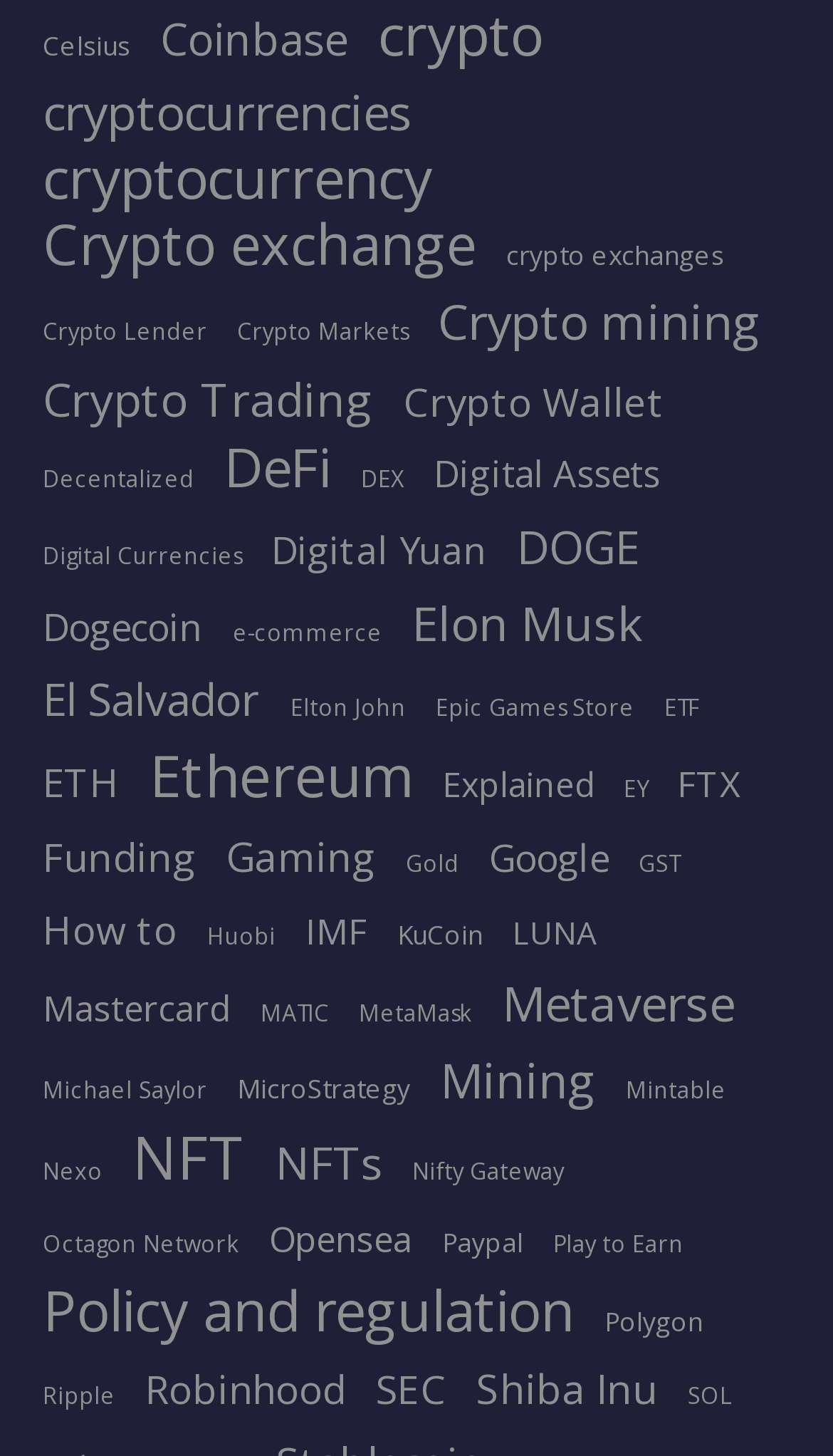Given the element description "Octagon Network" in the screenshot, predict the bounding box coordinates of that UI element.

[0.051, 0.84, 0.287, 0.871]